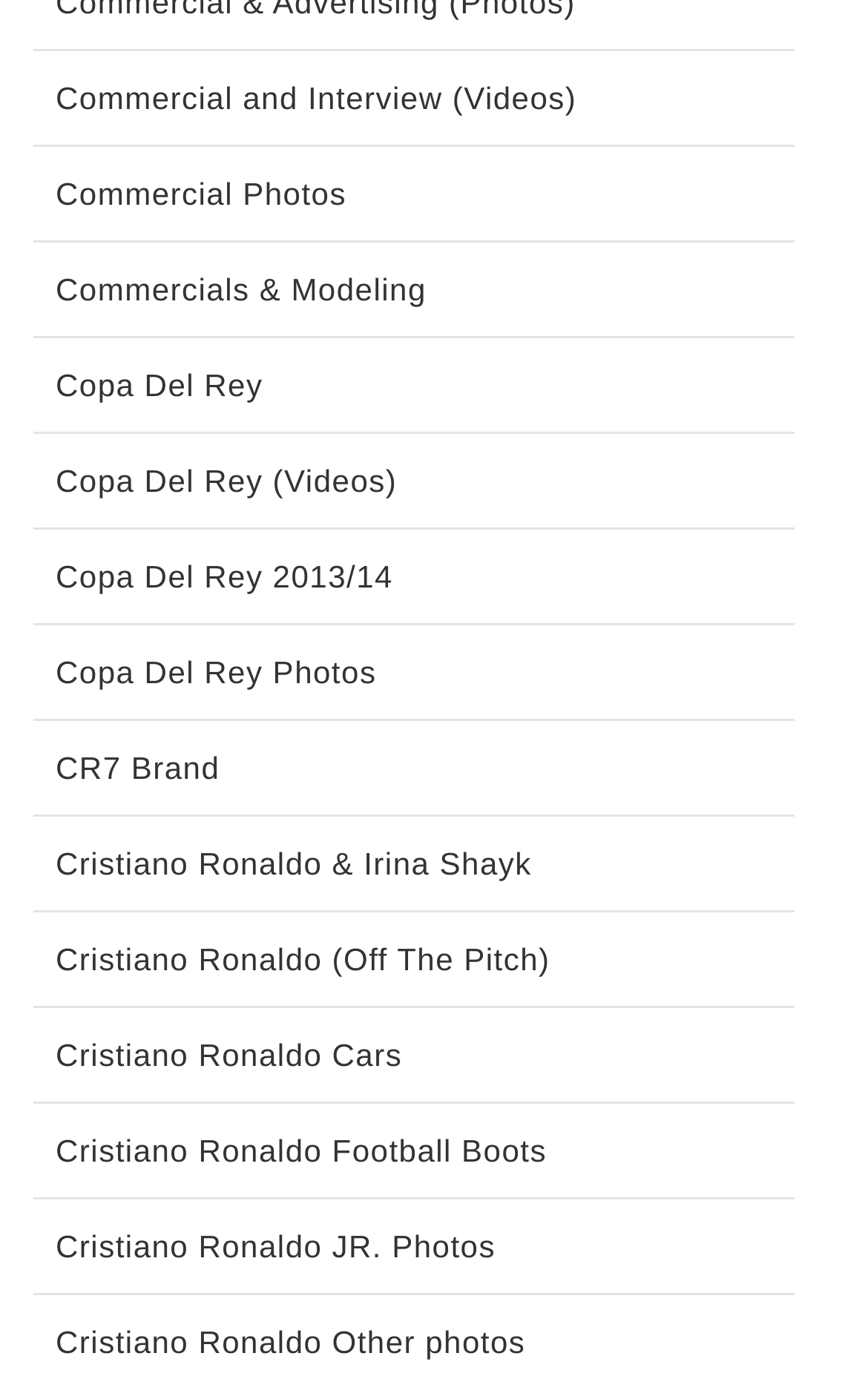Please locate the bounding box coordinates of the region I need to click to follow this instruction: "Explore Copa Del Rey Photos".

[0.064, 0.471, 0.434, 0.507]